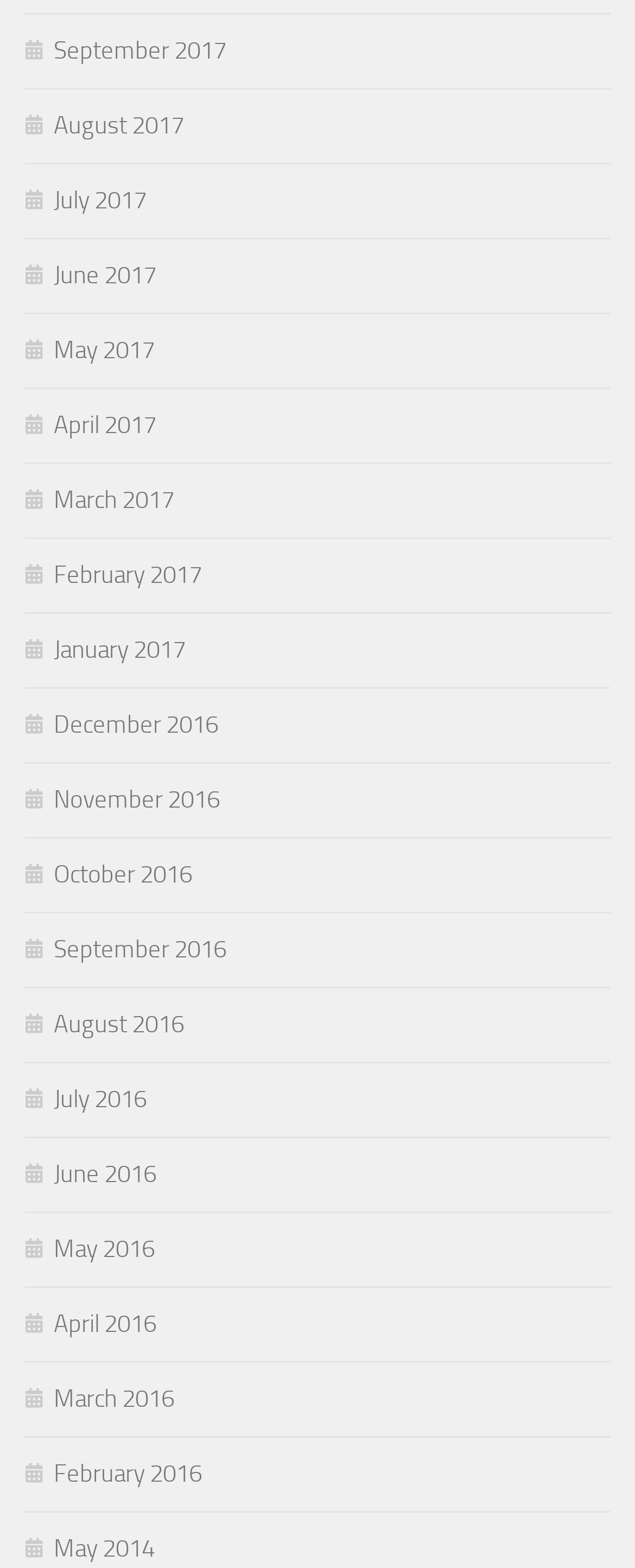What is the earliest month listed?
Please respond to the question thoroughly and include all relevant details.

By examining the list of links, I found that the earliest month listed is May 2014, which is located at the bottom of the list.